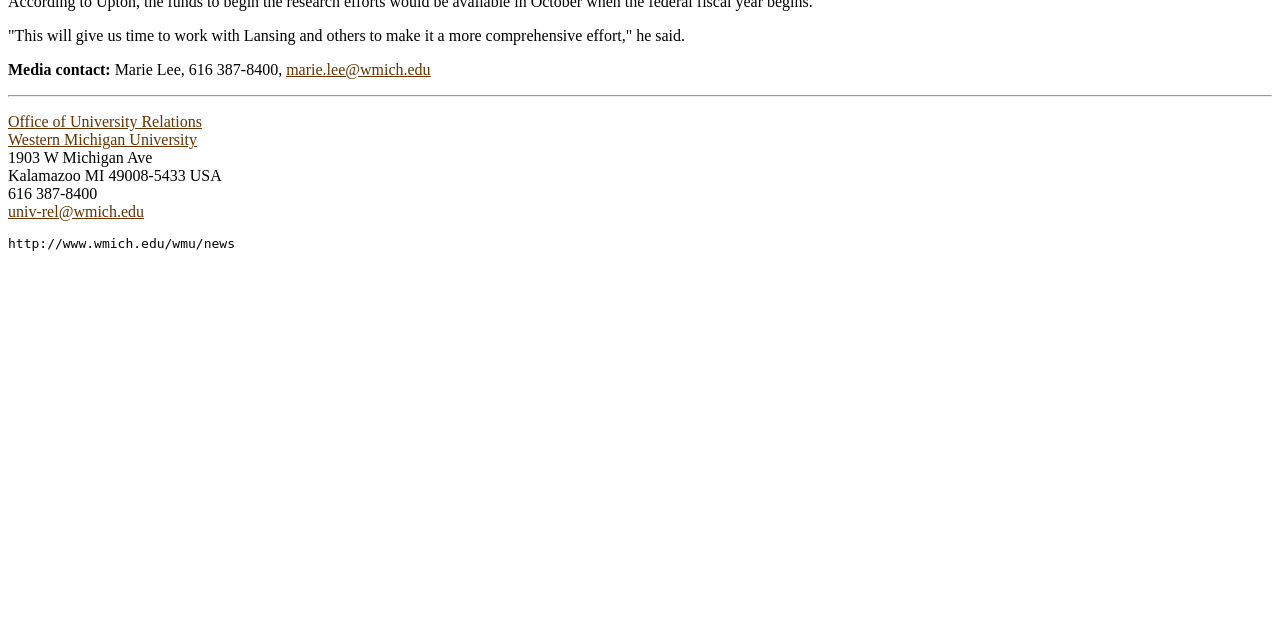Provide the bounding box coordinates in the format (top-left x, top-left y, bottom-right x, bottom-right y). All values are floating point numbers between 0 and 1. Determine the bounding box coordinate of the UI element described as: marie.lee@wmich.edu

[0.224, 0.095, 0.336, 0.122]